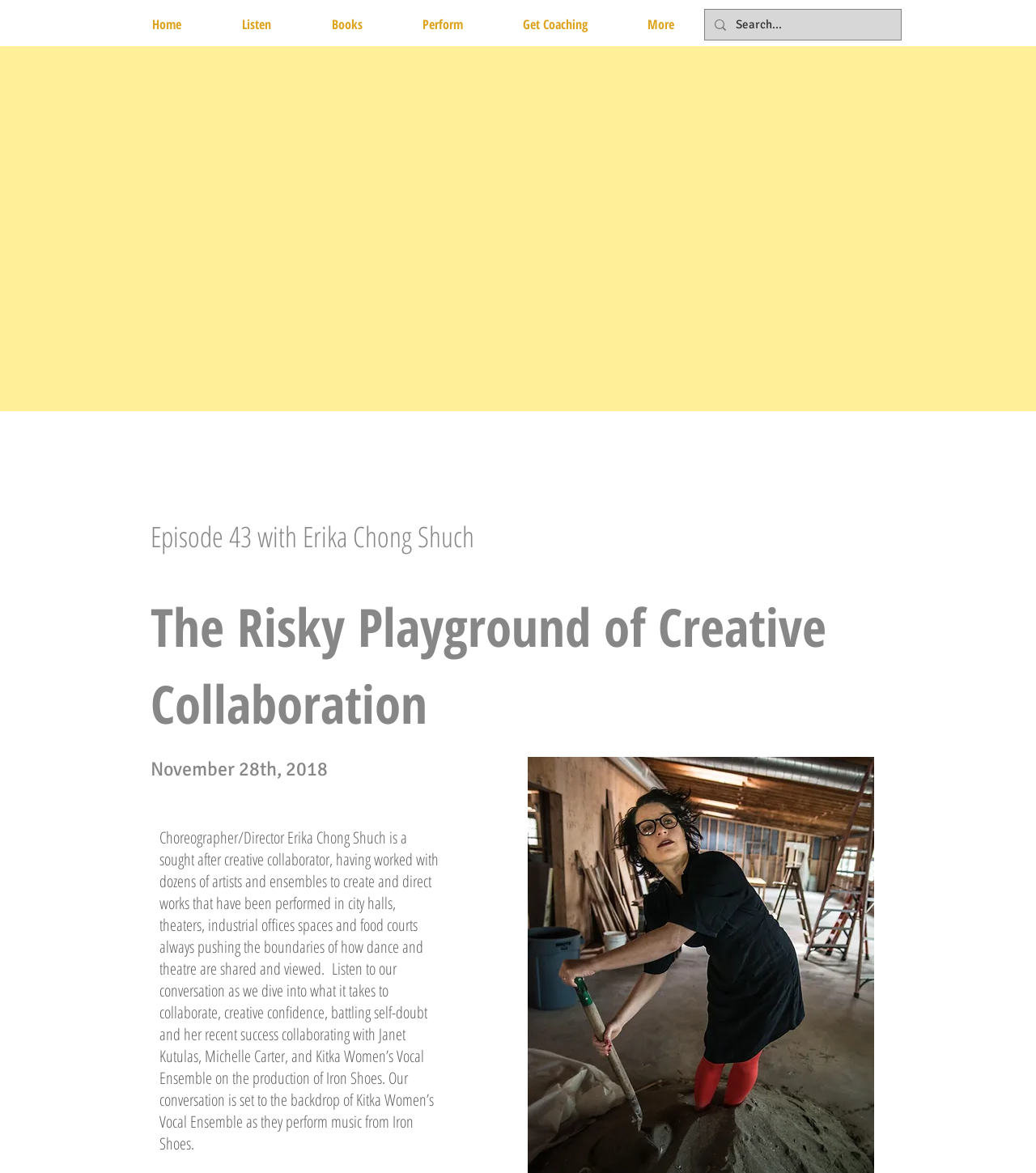Pinpoint the bounding box coordinates of the area that must be clicked to complete this instruction: "listen to episode 43".

[0.145, 0.441, 0.458, 0.473]